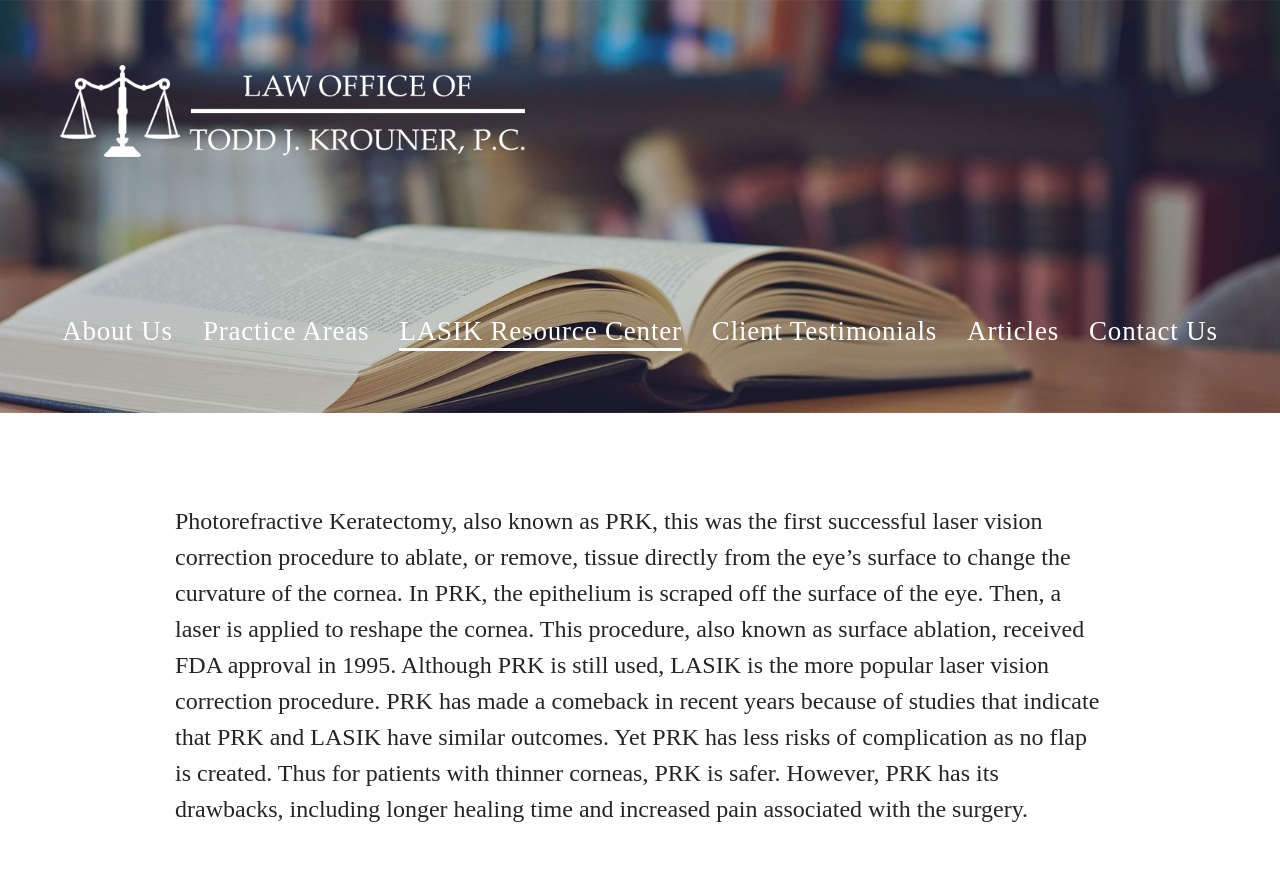Determine the bounding box for the described HTML element: "About Us". Ensure the coordinates are four float numbers between 0 and 1 in the format [left, top, right, bottom].

[0.049, 0.349, 0.135, 0.392]